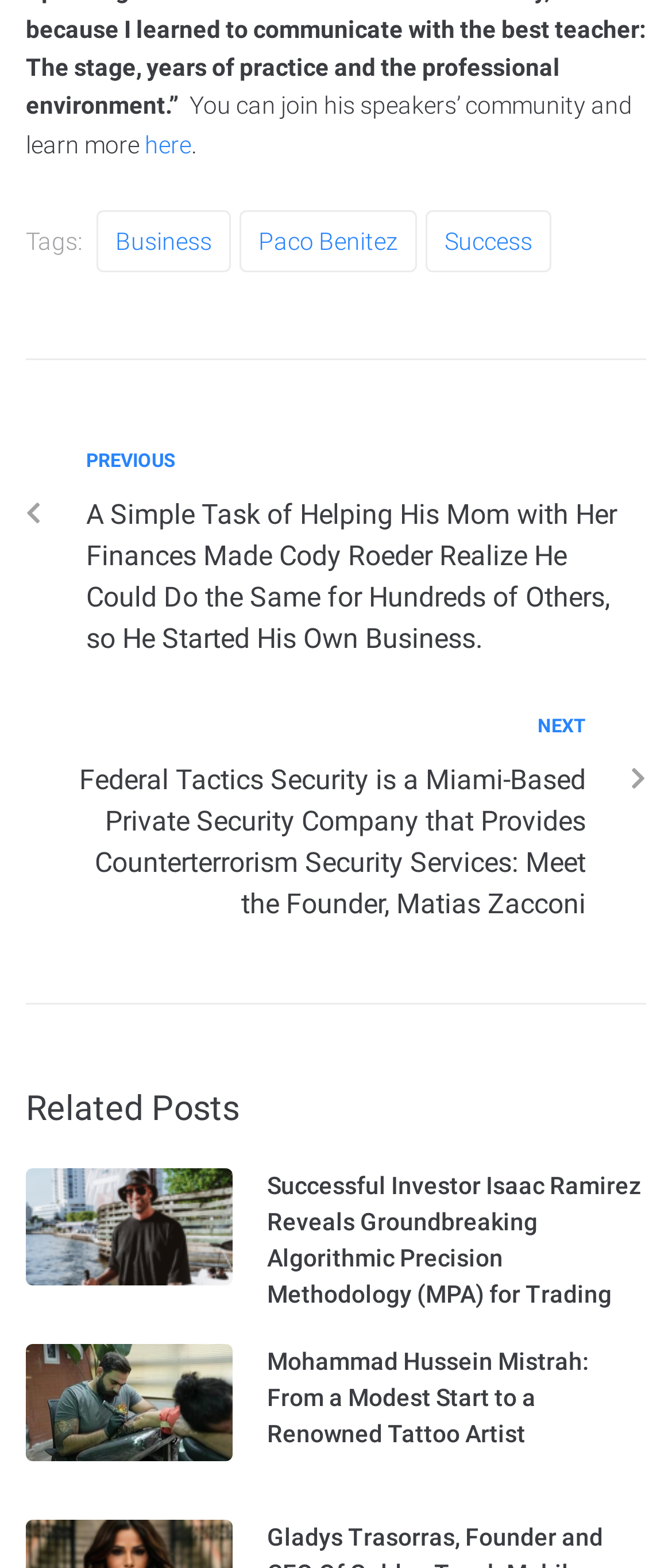Provide your answer in a single word or phrase: 
What is the topic of the previous post?

Business